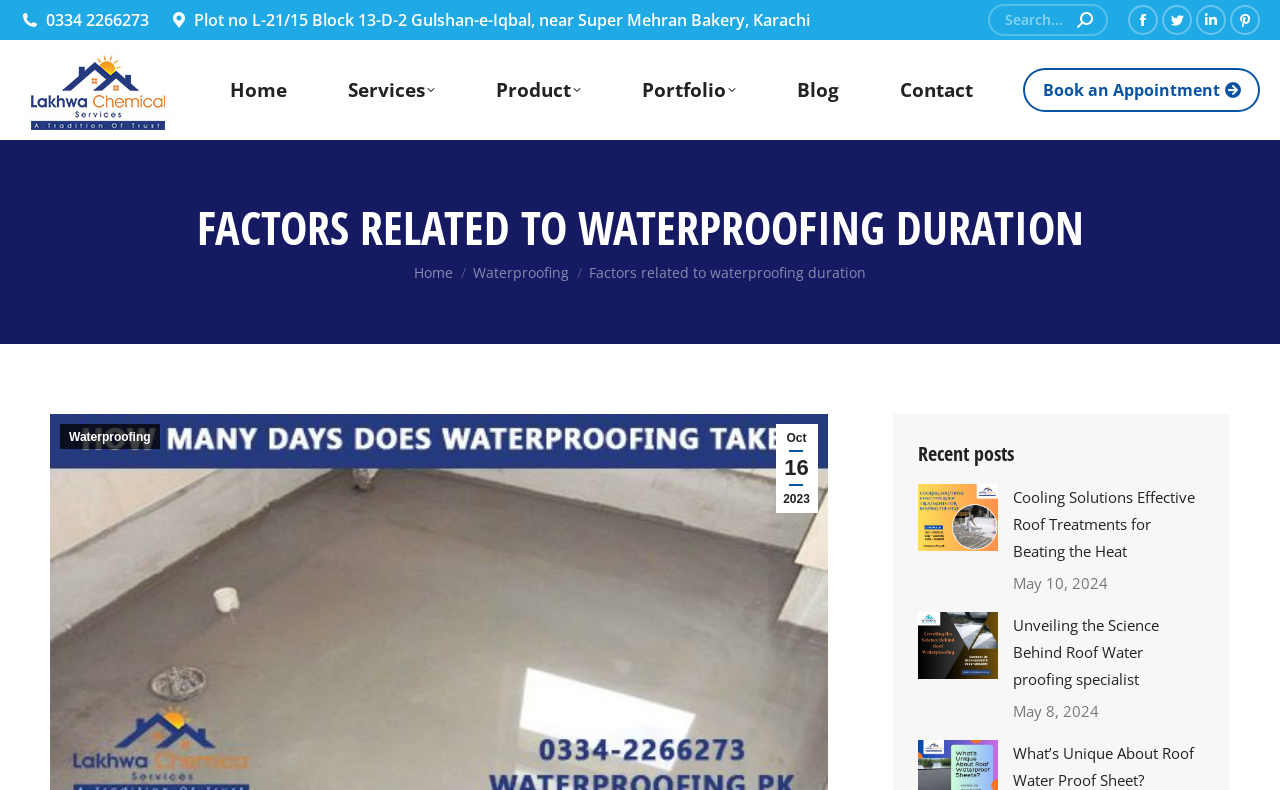How many recent posts are displayed on the webpage?
Please respond to the question with a detailed and informative answer.

There are two recent posts displayed on the webpage, with titles 'Cooling Solutions Effective Roof Treatments for Beating the Heat' and 'Unveiling the Science Behind Roof Water proofing specialist', along with their respective dates and images.